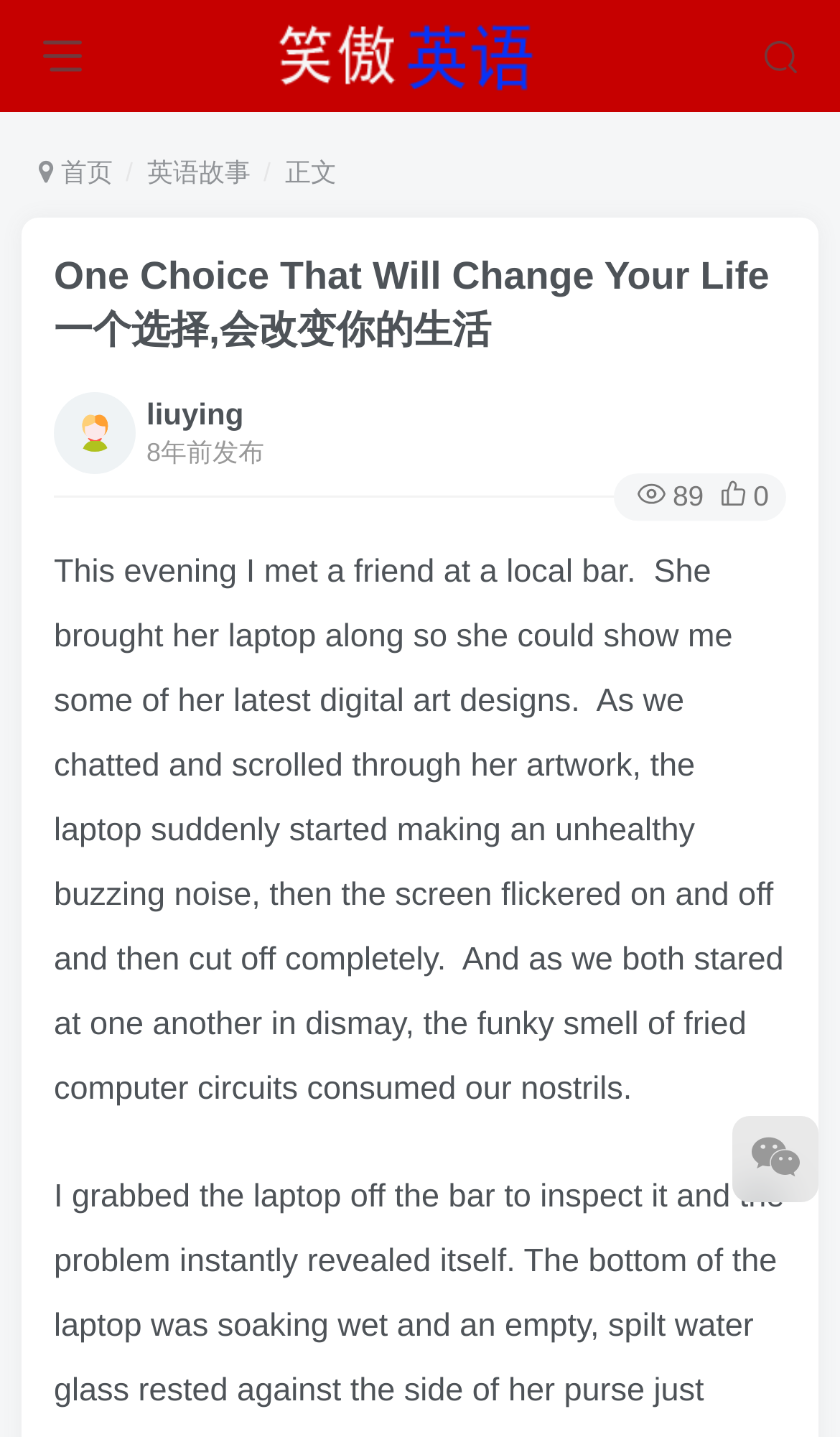Refer to the image and provide a thorough answer to this question:
What is the username of the person who posted the story?

I looked at the description list on the webpage and found the username 'liuying' associated with the story. The username is linked to a profile picture and has a description '8年前发布'.